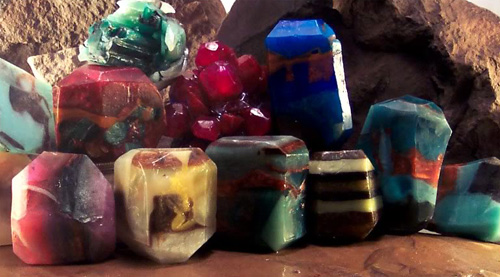What do the soap rocks resemble?
From the image, provide a succinct answer in one word or a short phrase.

Real gemstones